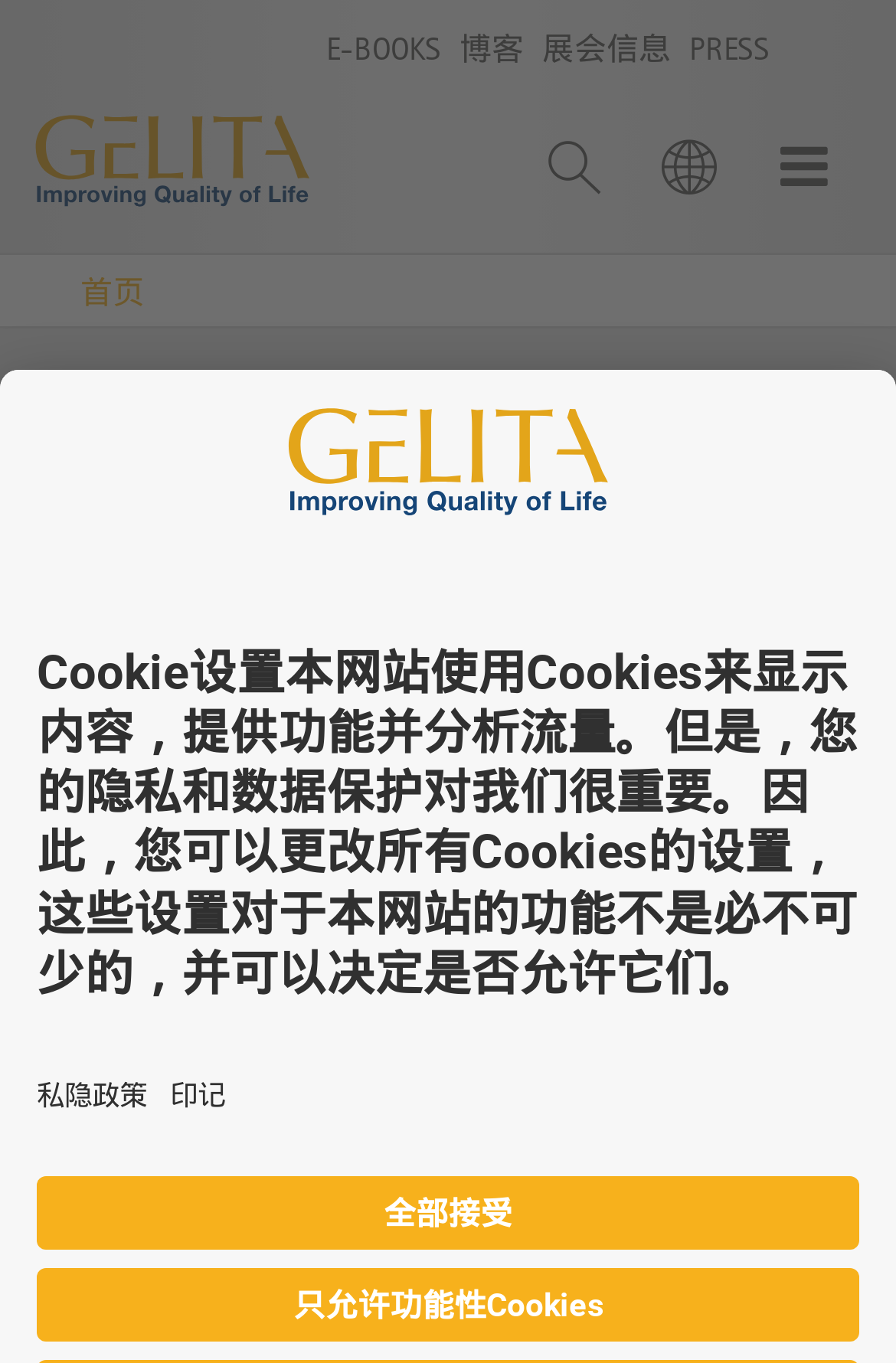Write an extensive caption that covers every aspect of the webpage.

The webpage is about VERISOL HST being named ingredient of the year by GELITA. At the top, there is a navigation menu with five links: E-BOOKS, 博客, 展会信息, and PRESS. Below the navigation menu, there is a layout table with a link to the homepage, accompanied by an image, and three social media links represented by icons.

On the left side of the page, there is a breadcrumb navigation menu with a link to the homepage. Below the breadcrumb menu, there is a heading that announces VERISOL HST as the ingredient of the year. To the right of the heading, there is a static text displaying the date "2023-05-16".

At the bottom of the page, there is a logo of GELITA, accompanied by a heading and two links related to cookie settings. The logo is positioned to the left, and the heading and links are to the right of the logo. The heading explains the use of cookies on the website, and the two links allow users to open the privacy policy and imprint. Below the logo and heading, there are two buttons: "只允许功能性Cookies" (only allow functional cookies) and "全部接受" (accept all).